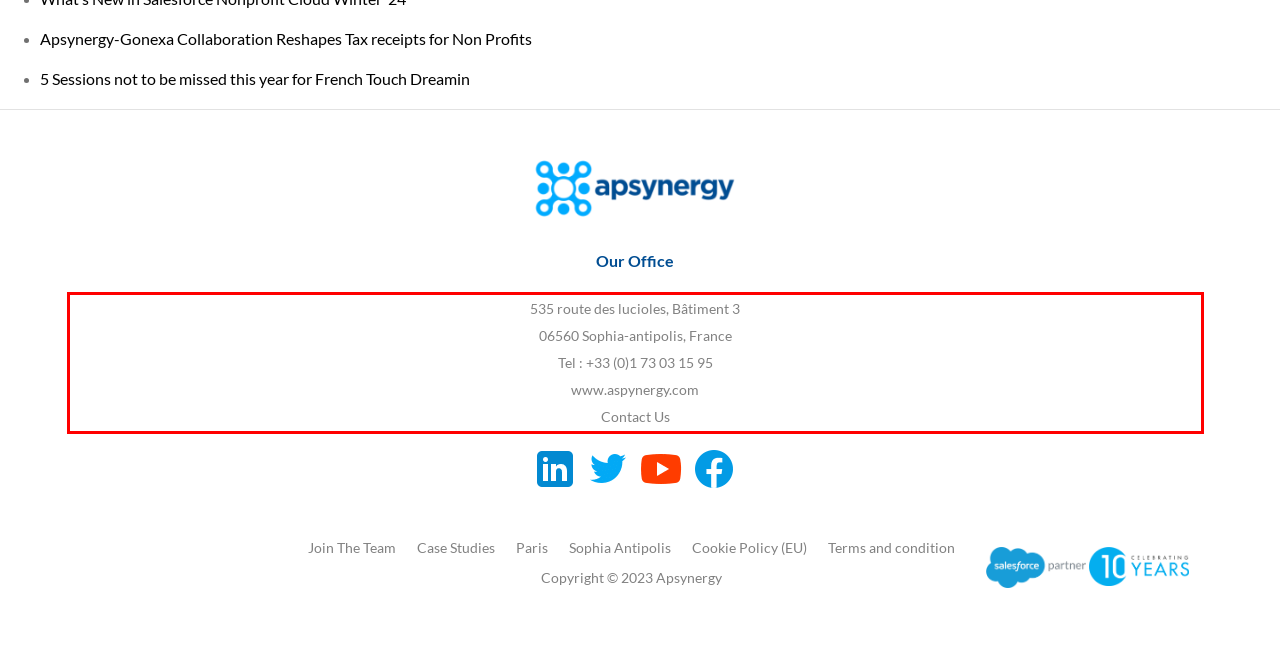Please examine the screenshot of the webpage and read the text present within the red rectangle bounding box.

535 route des lucioles, Bâtiment 3 06560 Sophia-antipolis, France Tel : +33 (0)1 73 03 15 95 www.aspynergy.com Contact Us